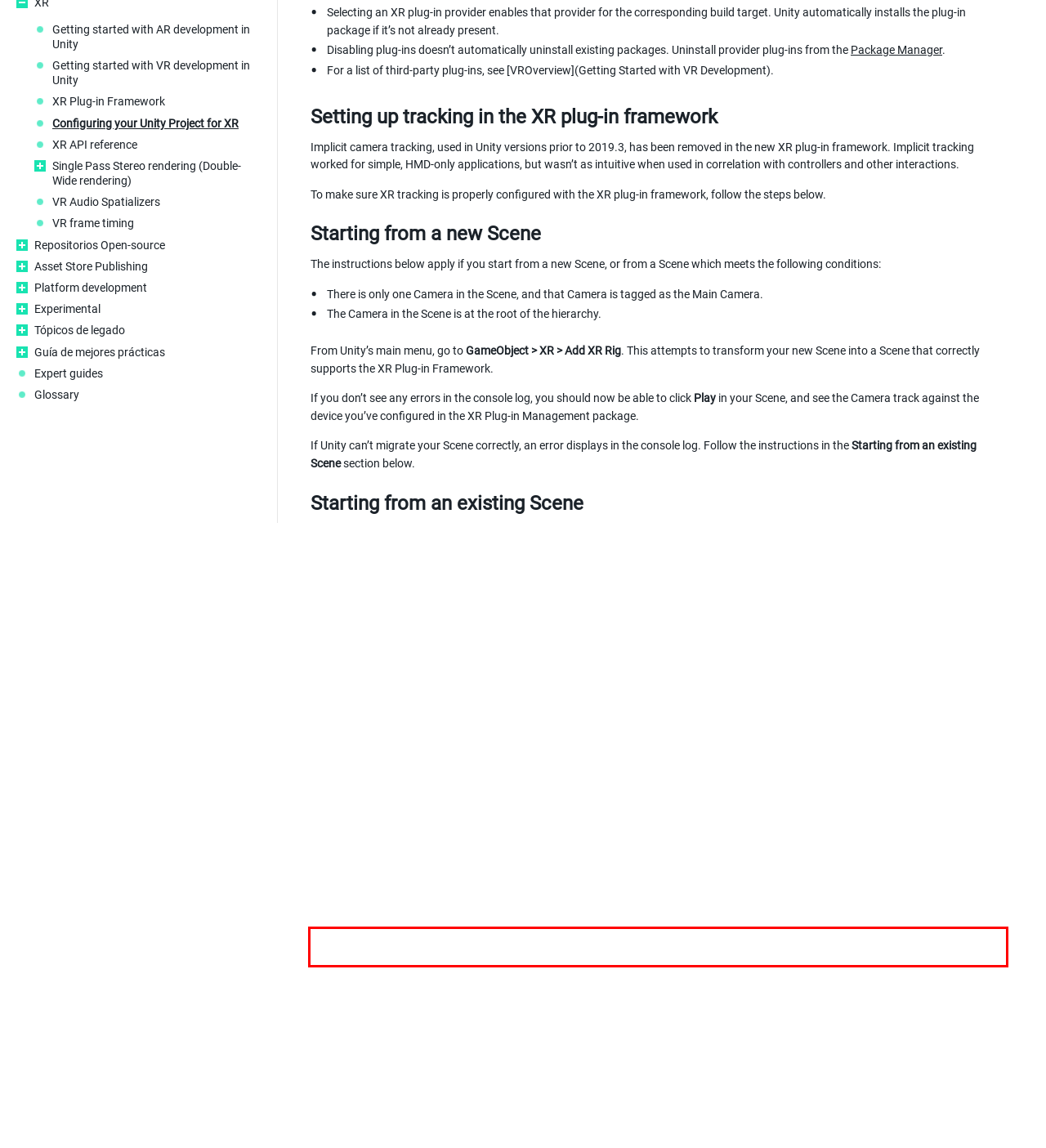Using OCR, extract the text content found within the red bounding box in the given webpage screenshot.

Now that you have an instance of the XR Rig Prefab, you need to configure the XR Rig GameObject so the resulting Camera positions will be correct when your application starts.